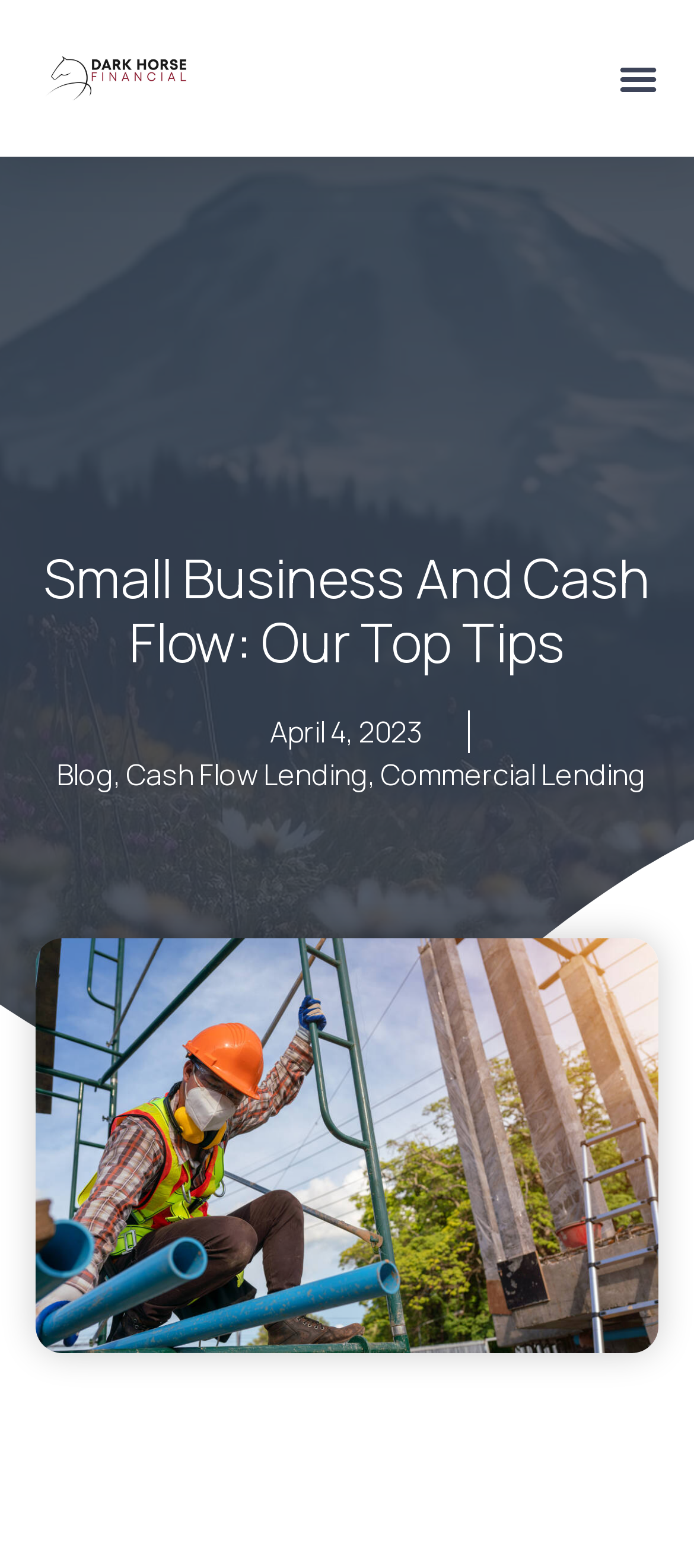How many links are there in the top navigation menu?
Give a detailed and exhaustive answer to the question.

I counted the number of link elements in the top navigation menu, which are 'Blog', 'Cash Flow Lending', and 'Commercial Lending', and found that there are 3 links.